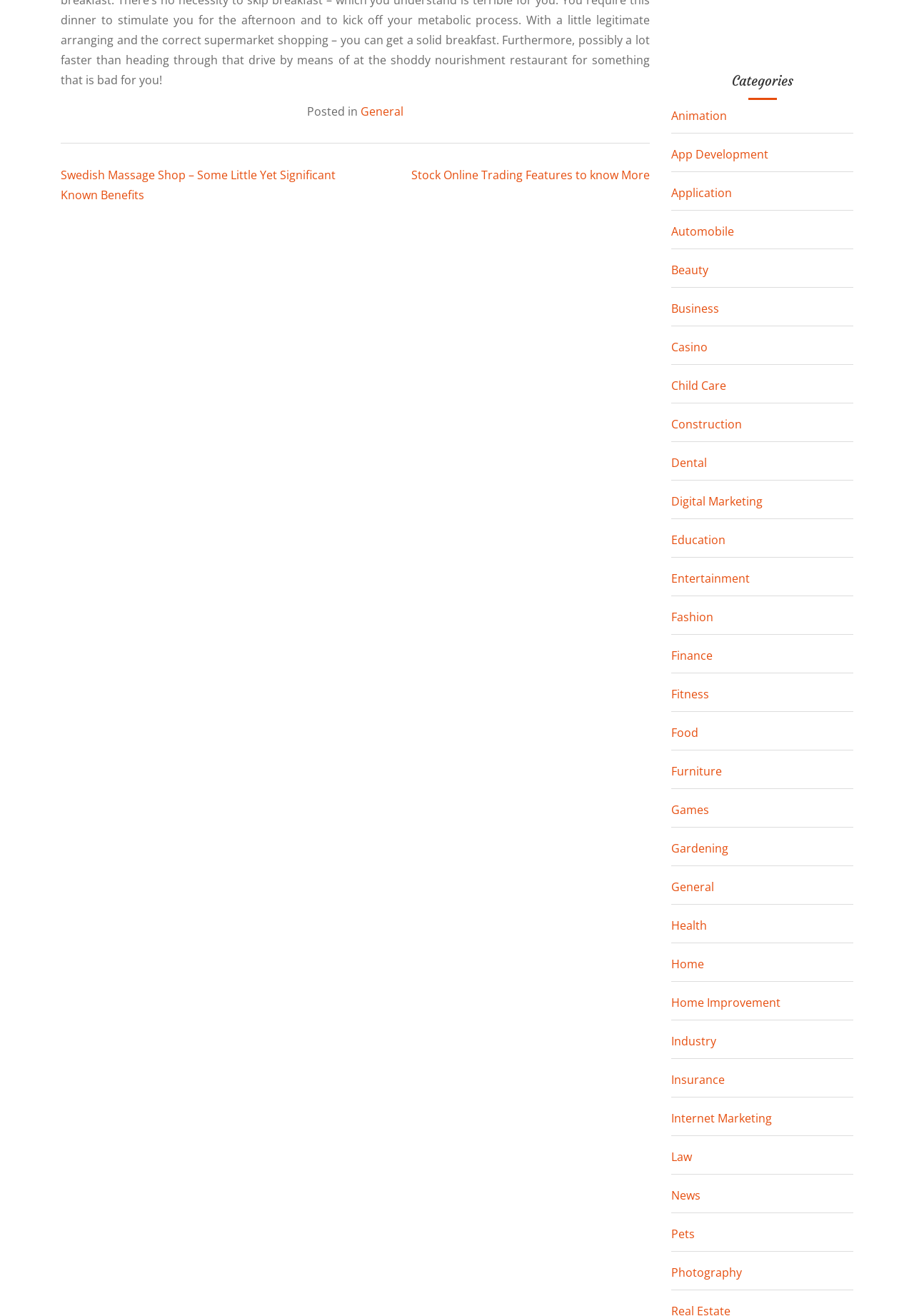Please answer the following question using a single word or phrase: 
What is the text above the link 'Child Care'?

Categories